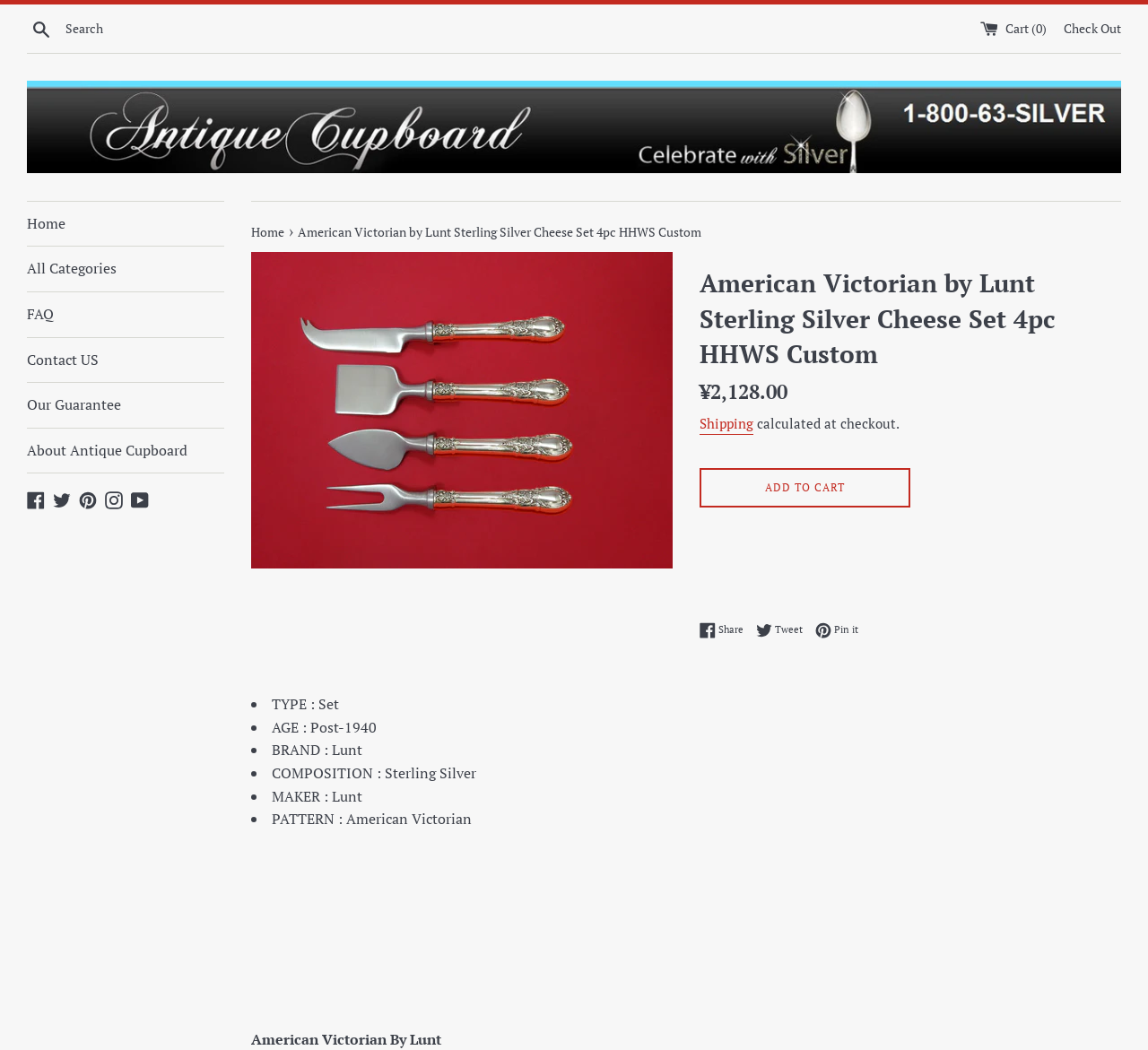Kindly provide the bounding box coordinates of the section you need to click on to fulfill the given instruction: "Share on Facebook".

[0.609, 0.591, 0.655, 0.608]